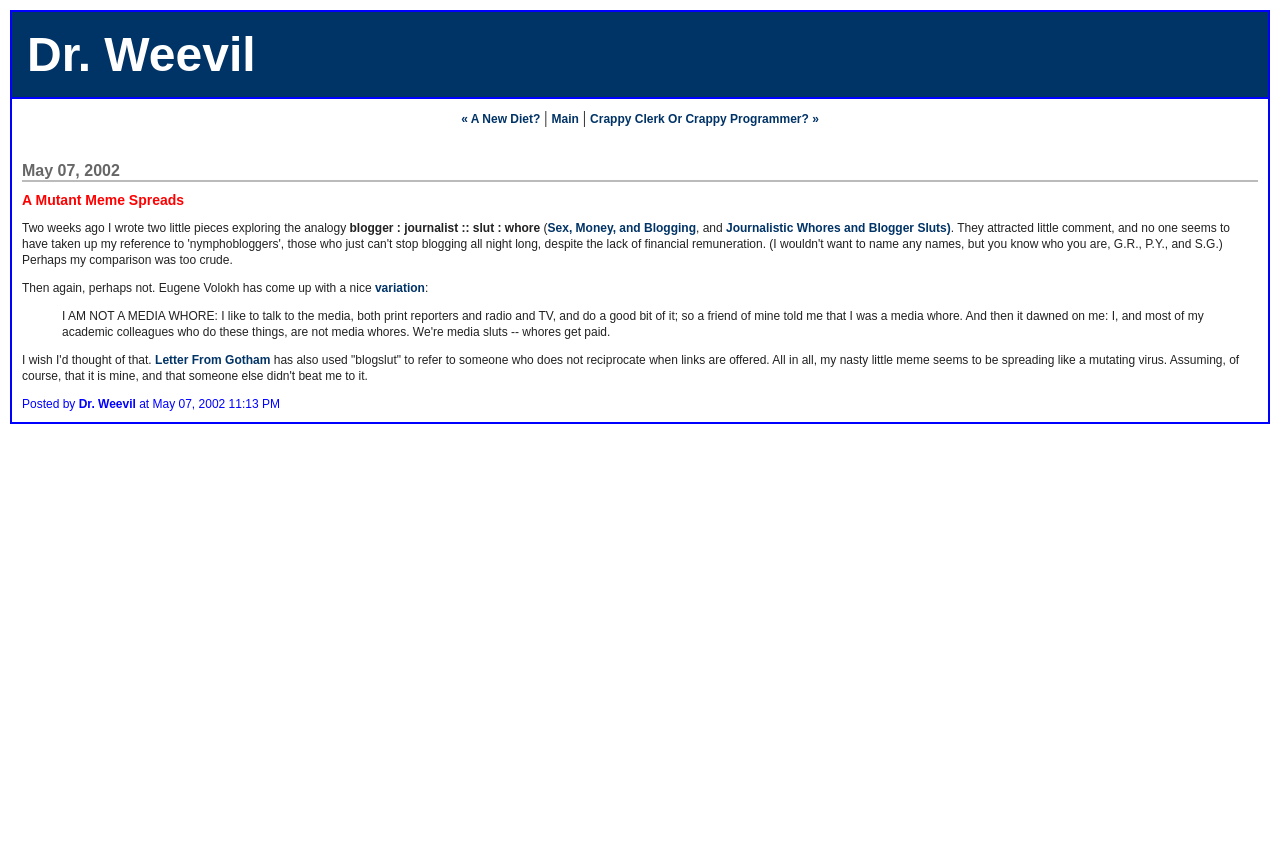Describe all the key features and sections of the webpage thoroughly.

The webpage is an article titled "Dr. Weevil: A Mutant Meme Spreads". At the top, there are four links: "« A New Diet?", "|", "Main", and "Crappy Clerk Or Crappy Programmer? »", aligned horizontally. Below these links, there is a date "May 07, 2002" and the title "A Mutant Meme Spreads" in a larger font.

The main content of the article starts with a paragraph of text, followed by a quote in a blockquote format, which spans almost the entire width of the page. Within the blockquote, there is a link "Letter From Gotham" on the left side.

The article continues with several paragraphs of text, including links to other articles, such as "Sex, Money, and Blogging" and "variation". The text discusses the concept of a "mutant meme" and its spread, with references to other bloggers and their opinions.

At the bottom of the page, there is a footer section with the author's name "Dr. Weevil" and the posting date "May 07, 2002 11:13 PM".